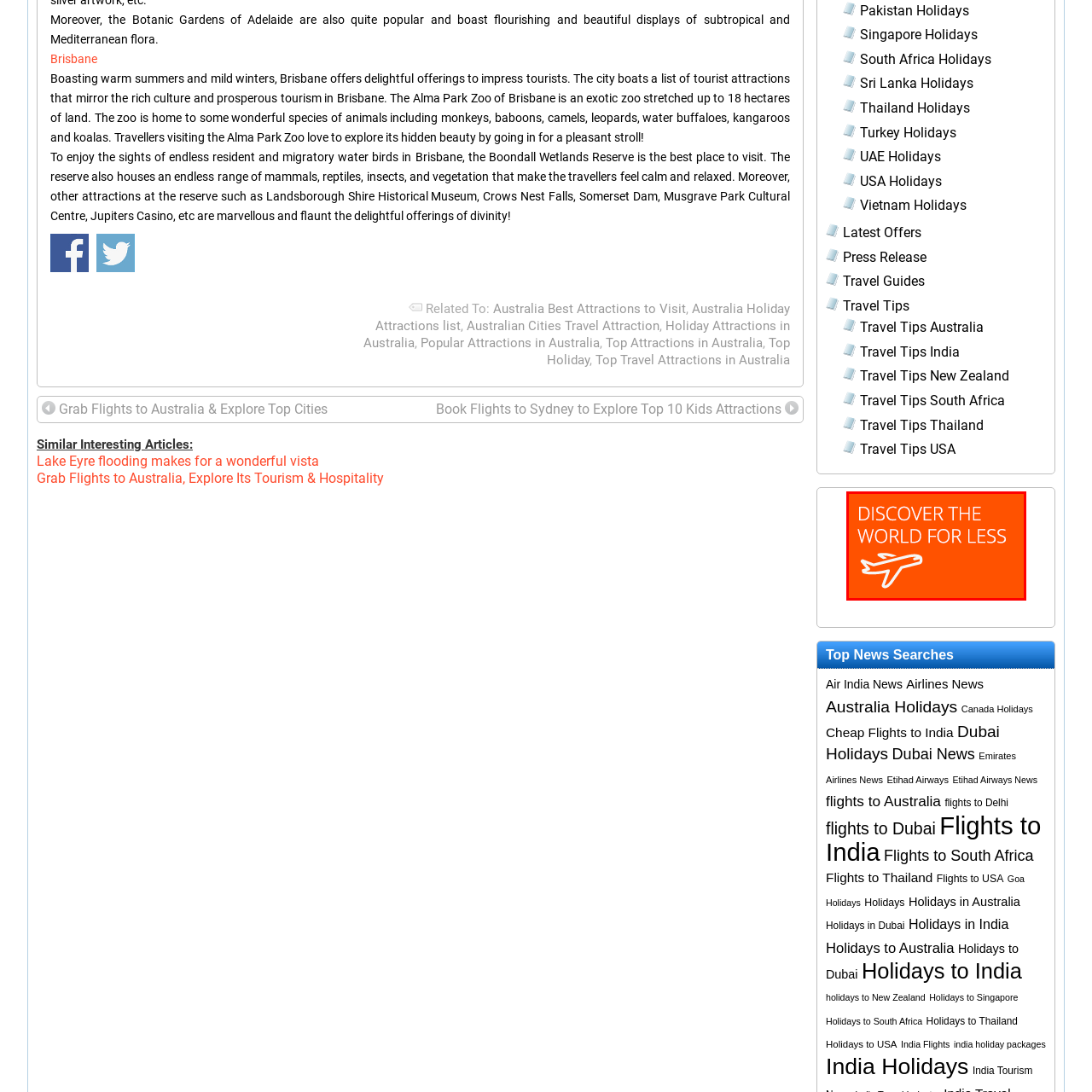Generate a detailed caption for the image contained in the red outlined area.

The image features a vibrant orange background with the bold text "DISCOVER THE WORLD FOR LESS" prominently displayed in white. Accompanying the text is a simplistic white illustration of an airplane, symbolizing travel and adventure. This graphic serves as an invitation for viewers to explore affordable travel options, likely promoting budget and travel deals, making it appealing for potential travelers seeking cost-effective ways to experience the world. The design is eye-catching and encourages a sense of wanderlust and exploration.